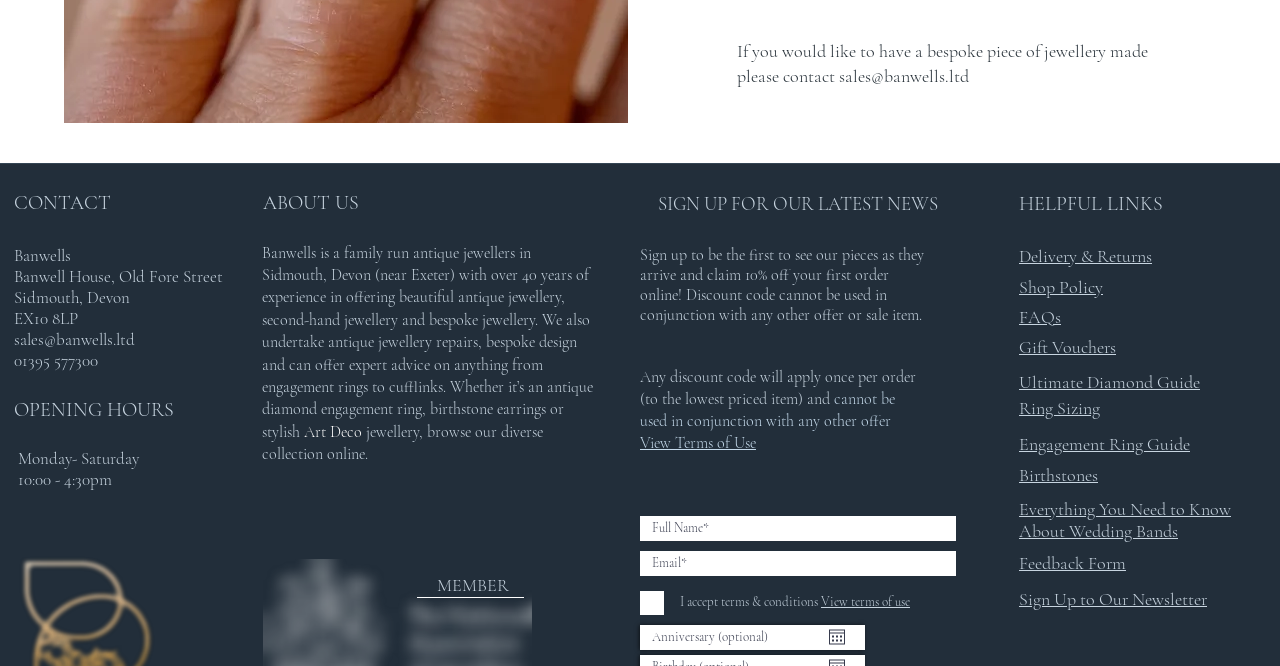Using the elements shown in the image, answer the question comprehensively: Can I sign up for Banwells' newsletter?

The webpage has a section that allows users to sign up for Banwells' newsletter, with a link that says 'SIGN UP FOR OUR LATEST NEWS' and a form to enter full name and email address.